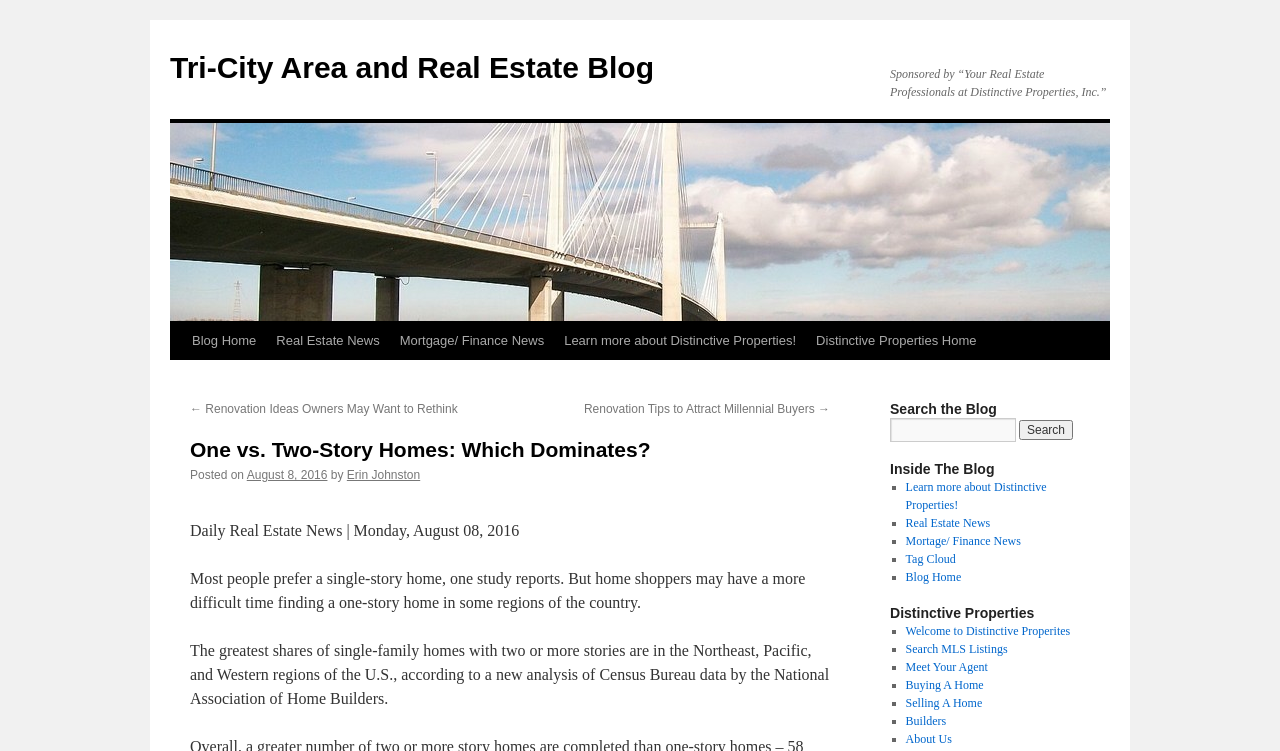Answer the question with a single word or phrase: 
Who is the author of this blog post?

Erin Johnston